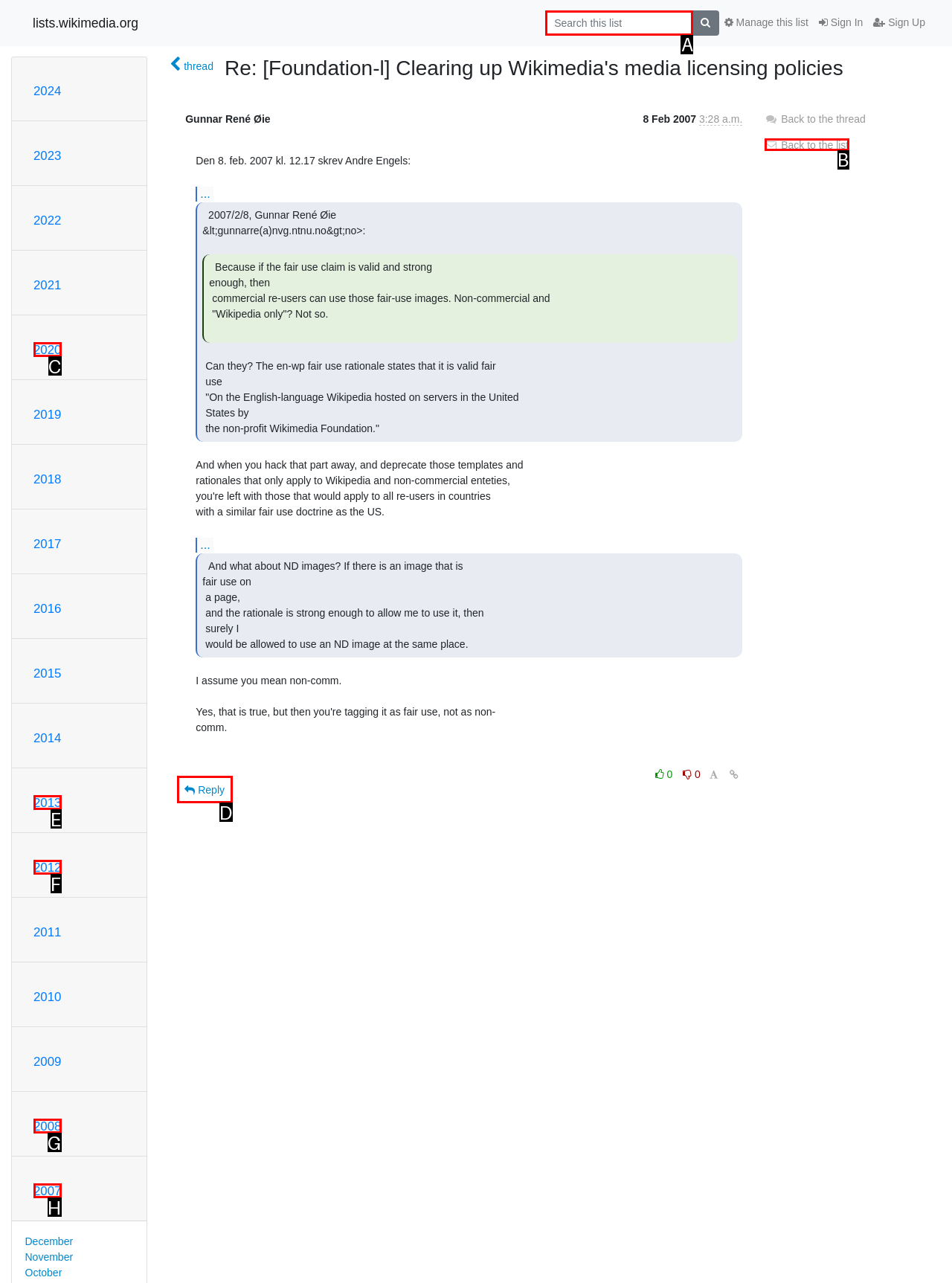Among the marked elements in the screenshot, which letter corresponds to the UI element needed for the task: Reply?

D